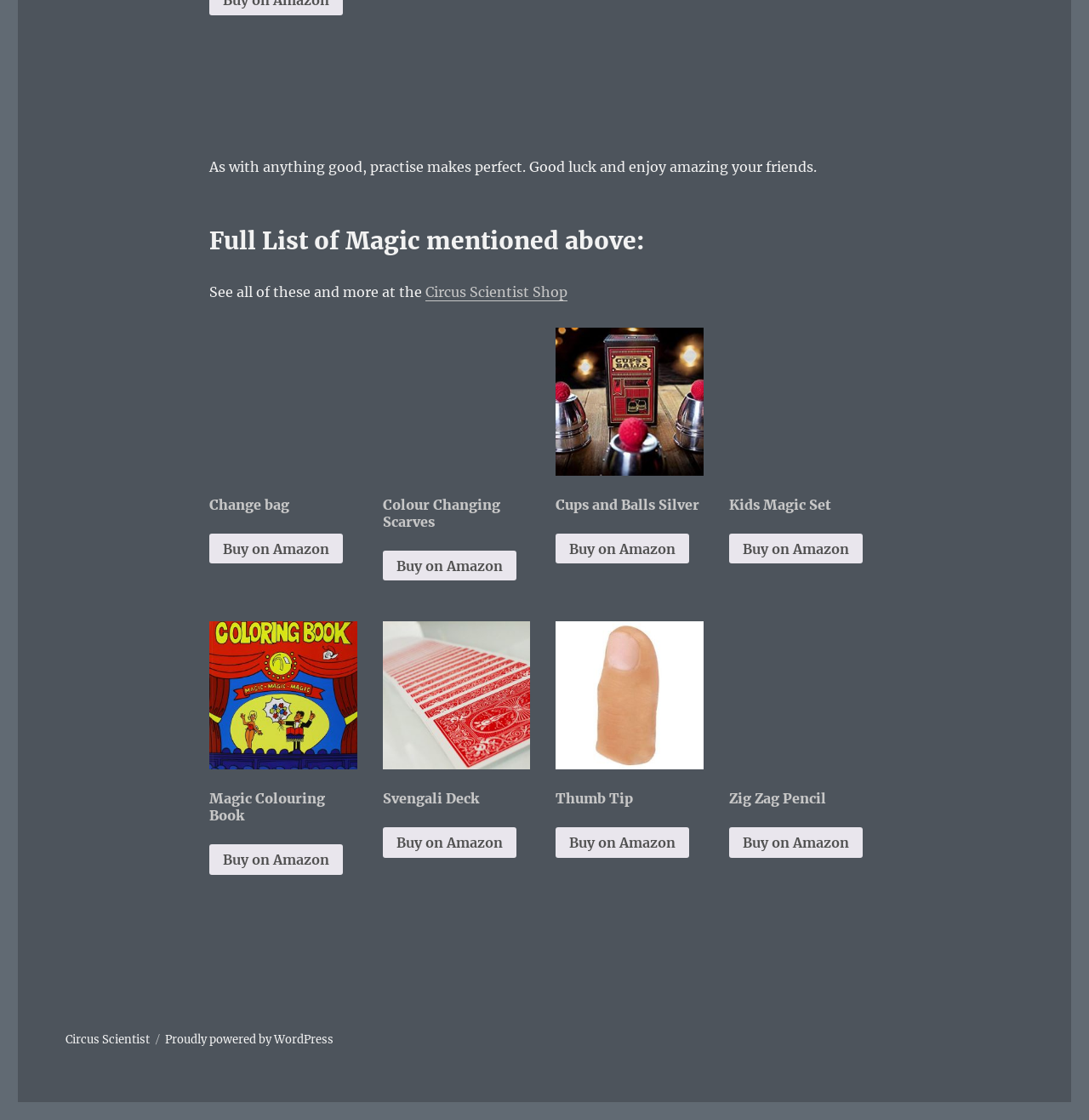Where can the 'Change bag' be bought?
Offer a detailed and exhaustive answer to the question.

The webpage provides a link to buy the 'Change bag' on Amazon, indicating that it can be purchased from the Amazon online marketplace.